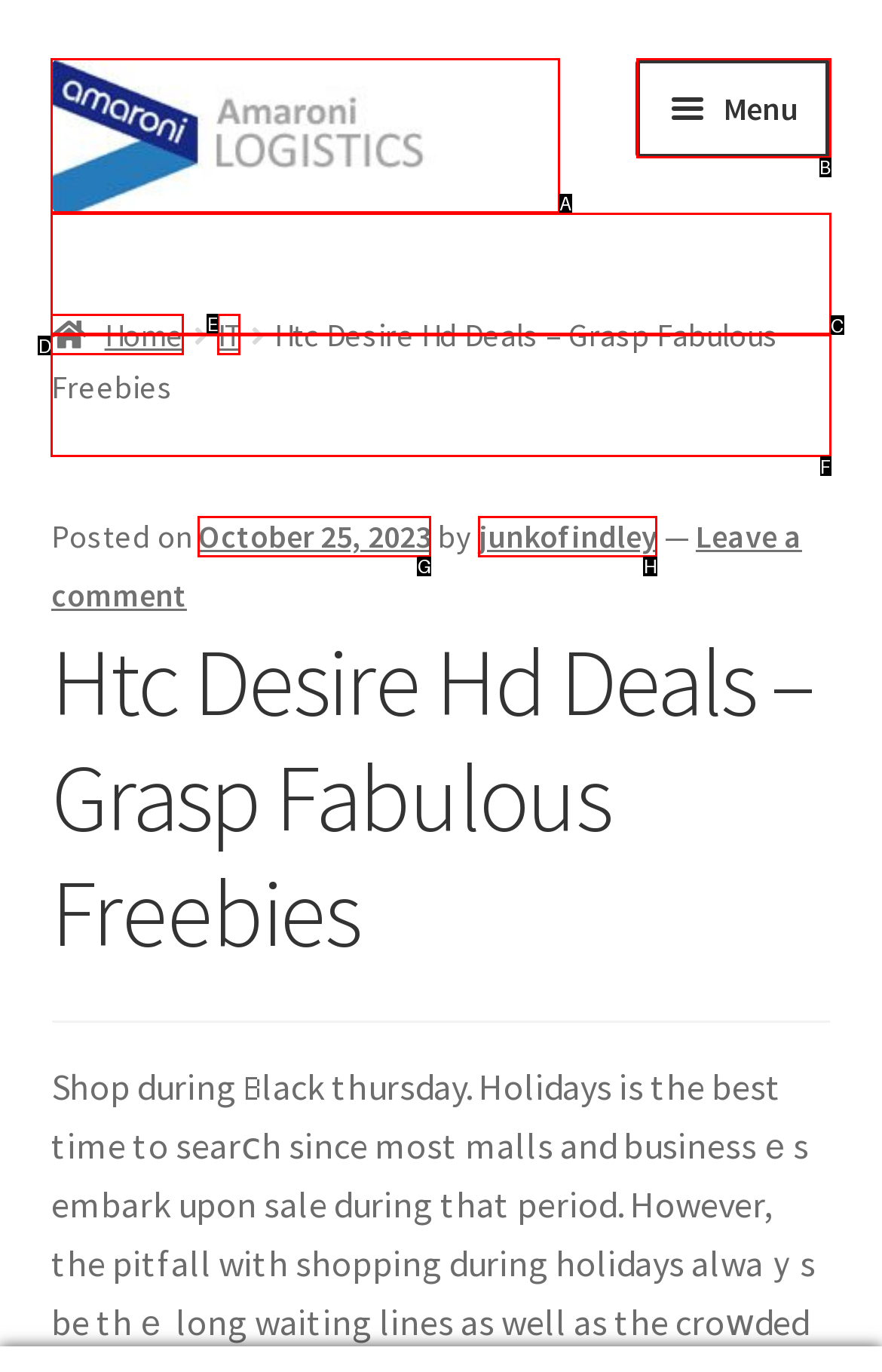Determine which option matches the element description: October 25, 2023
Answer using the letter of the correct option.

G